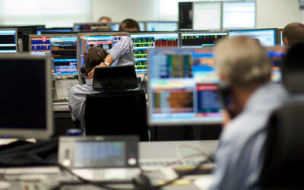Create an exhaustive description of the image.

In a bustling trading environment, several professionals are focused on their multiple computer screens, analyzing market data and trends. The foreground features an individual conversing on the phone, immersed in their work, while others are engaged in discussions or deeply concentrating on their monitors filled with charts and graphs. This snapshot captures the essence of high-stakes finance, reflecting a dynamic and fast-paced atmosphere where decisions are made in real-time to drive business growth and operational efficiencies. The image underscores the importance of technology and collaboration in modern financial markets, revealing the intricate dance of strategy and information exchange that fuels innovation in the industry.